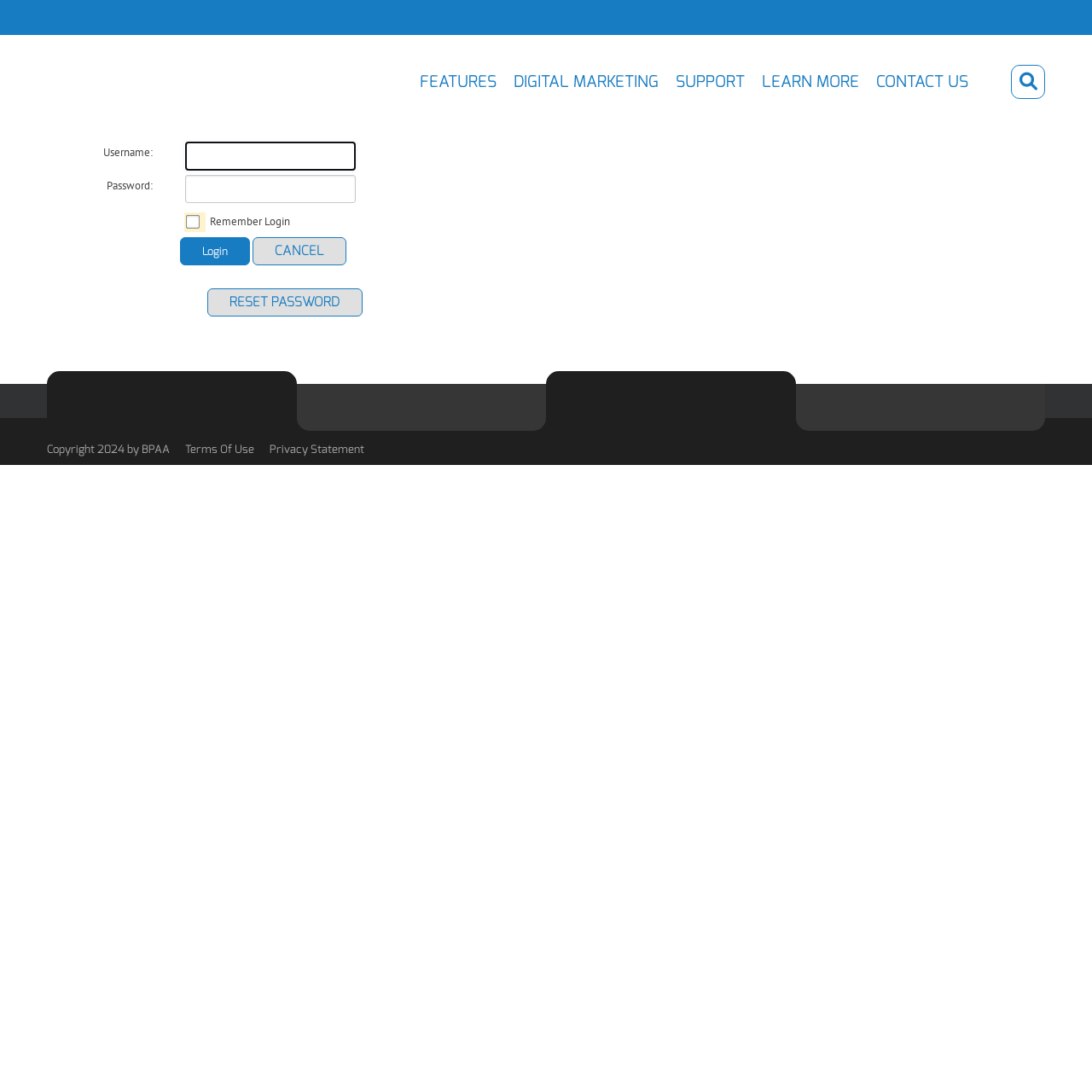Can you find the bounding box coordinates for the element that needs to be clicked to execute this instruction: "Click FEATURES"? The coordinates should be given as four float numbers between 0 and 1, i.e., [left, top, right, bottom].

[0.384, 0.067, 0.455, 0.082]